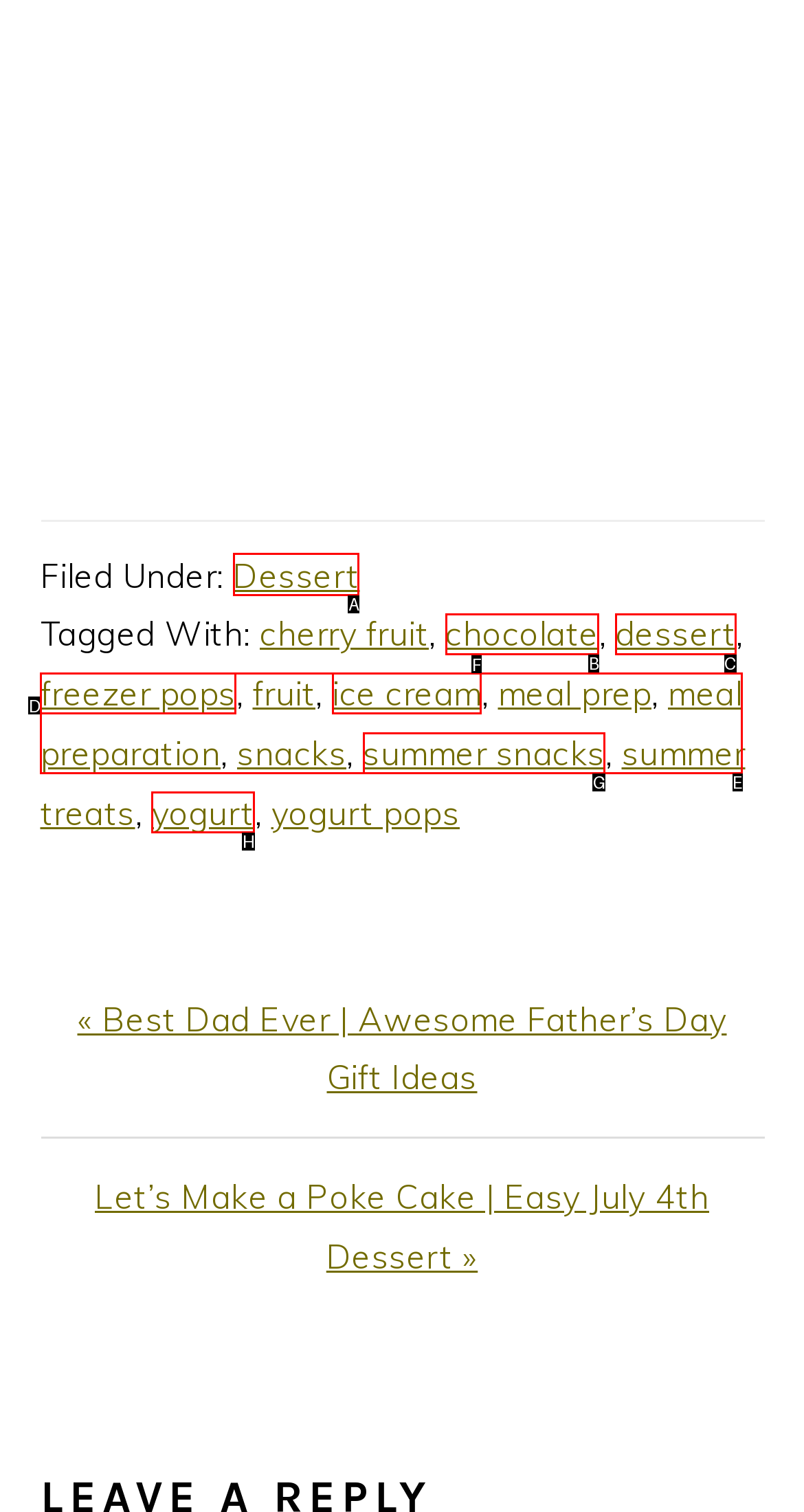Determine which HTML element to click for this task: Click on the 'Dessert' link Provide the letter of the selected choice.

A